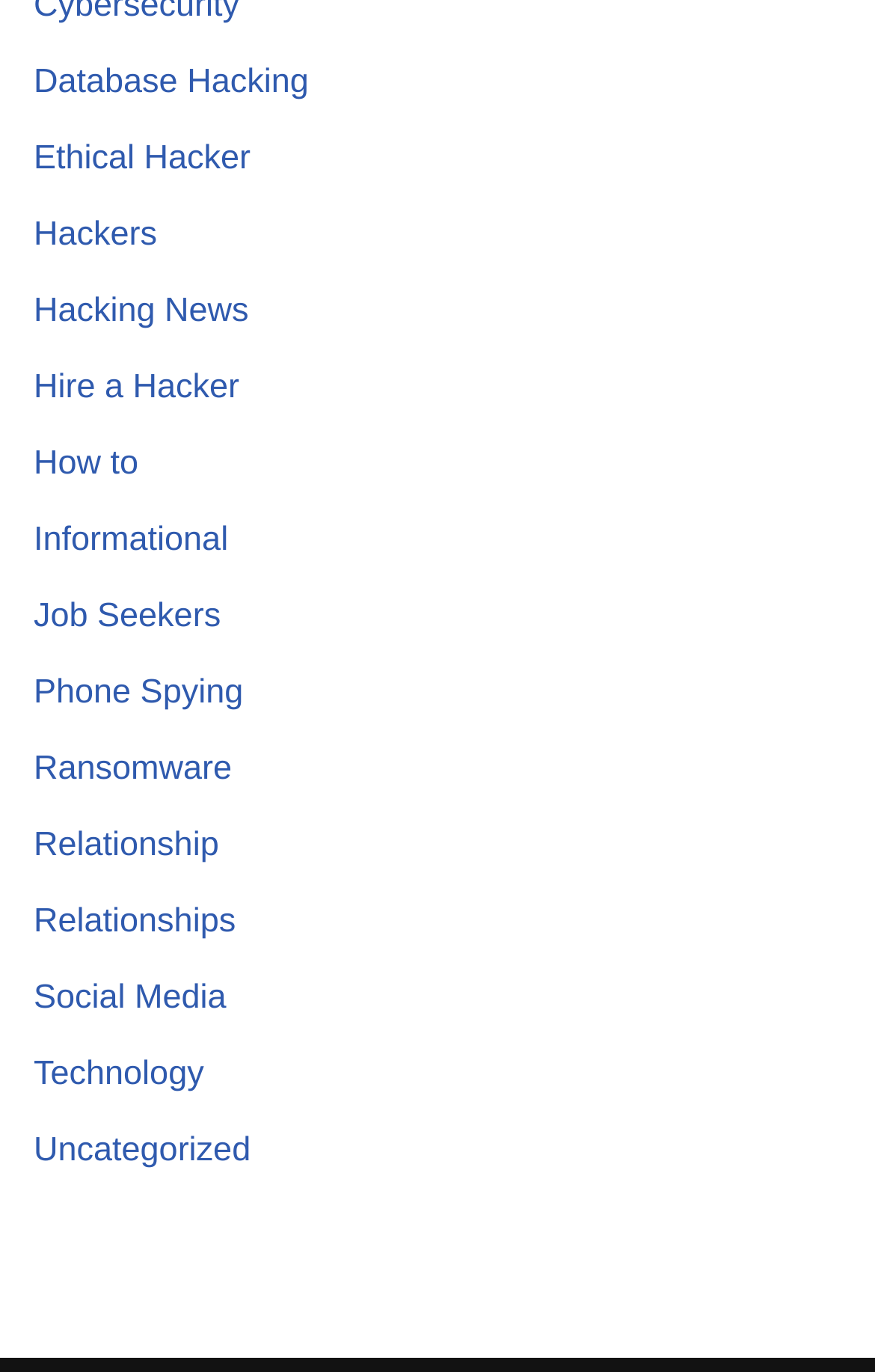Given the element description "Hacking News" in the screenshot, predict the bounding box coordinates of that UI element.

[0.038, 0.213, 0.284, 0.241]